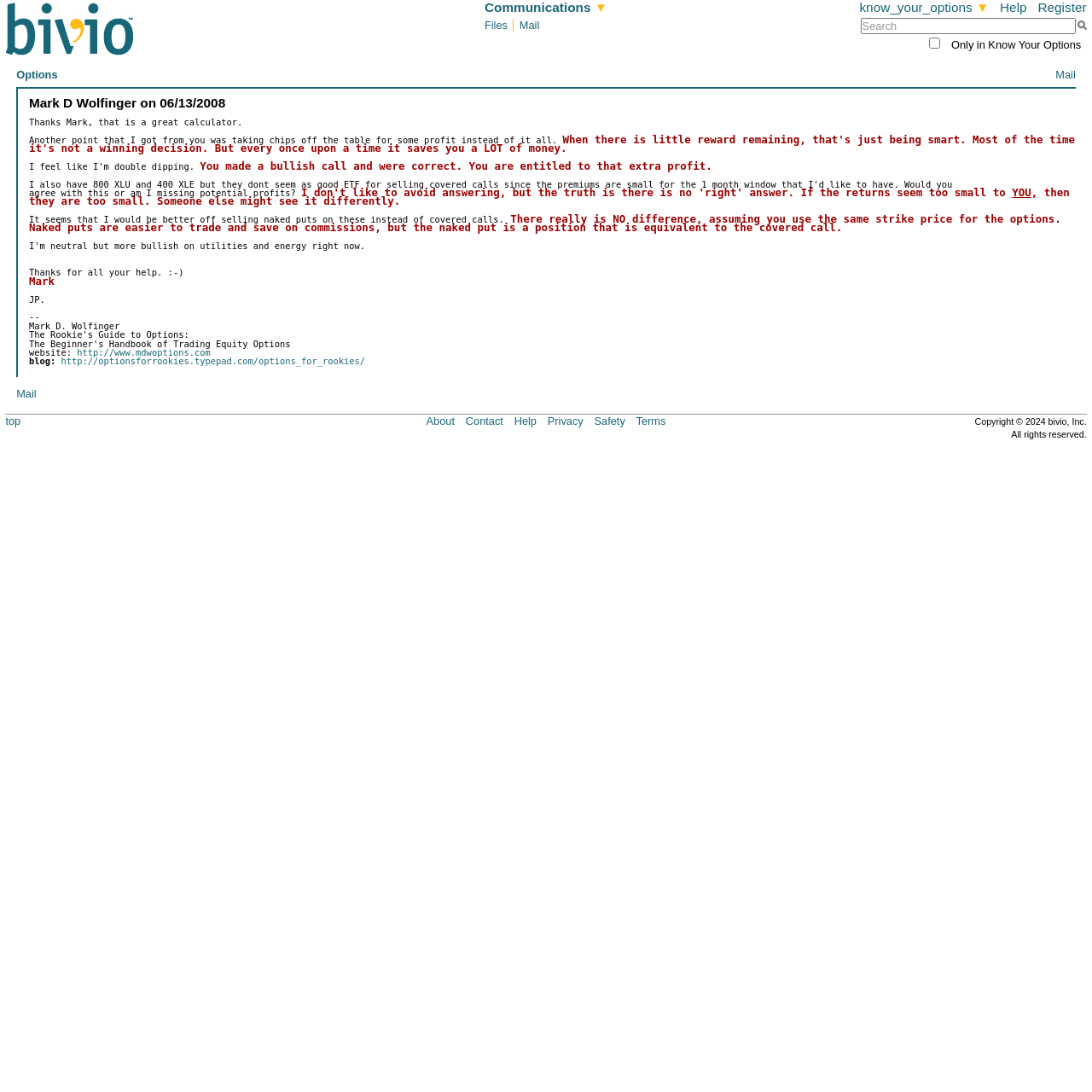Please answer the following question using a single word or phrase: 
Who is the author of the message?

Mark JP